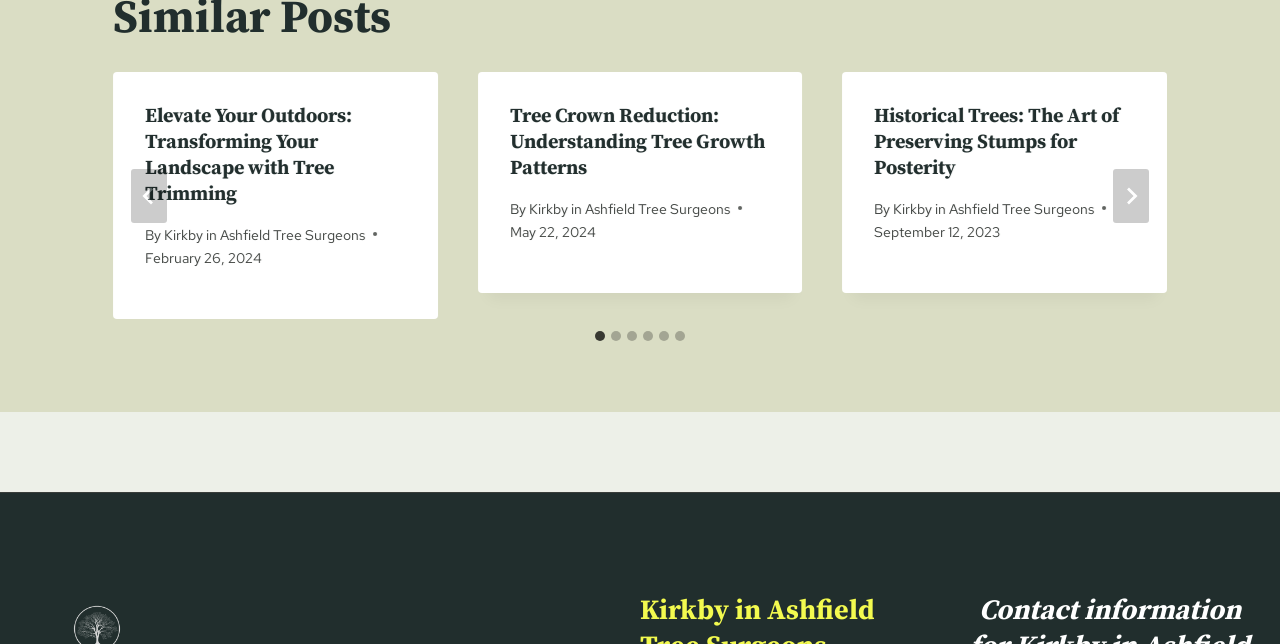What is the date of the third article? Refer to the image and provide a one-word or short phrase answer.

September 12, 2023